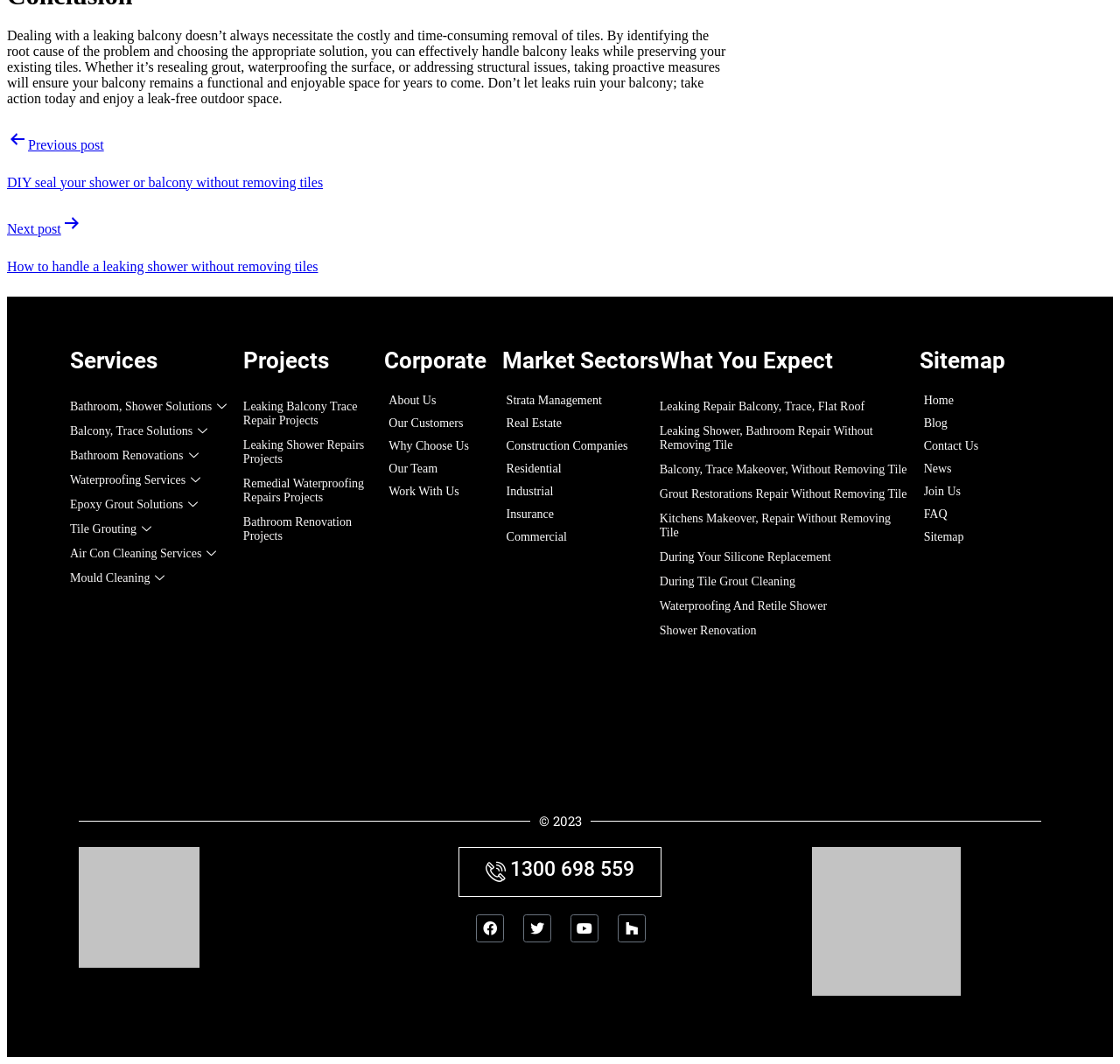Please mark the clickable region by giving the bounding box coordinates needed to complete this instruction: "Contact us".

[0.821, 0.408, 0.878, 0.43]